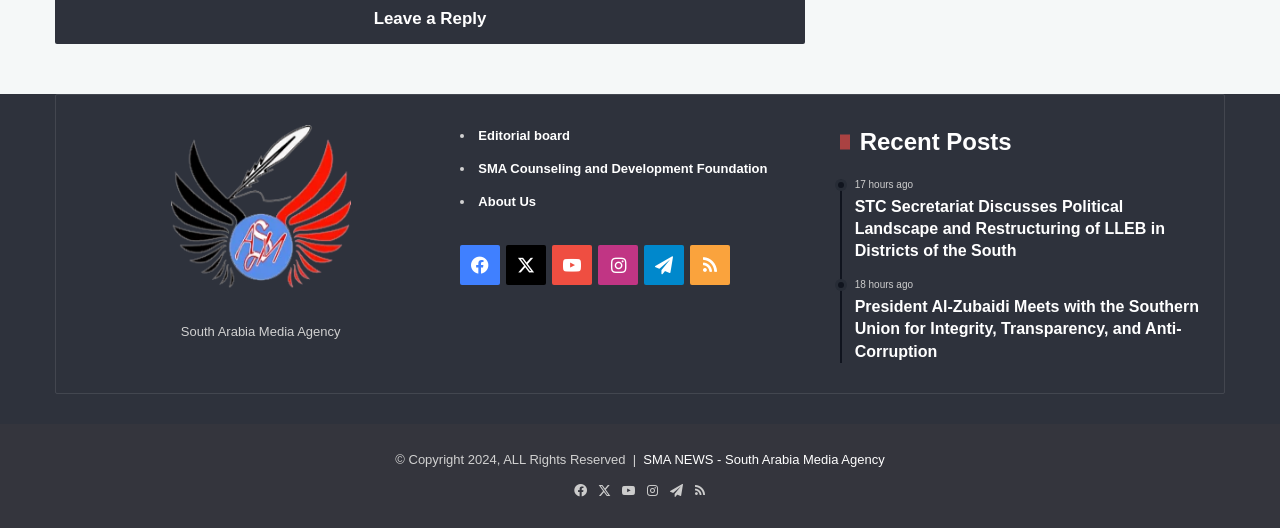Pinpoint the bounding box coordinates of the clickable element to carry out the following instruction: "Open Facebook page."

[0.36, 0.464, 0.391, 0.54]